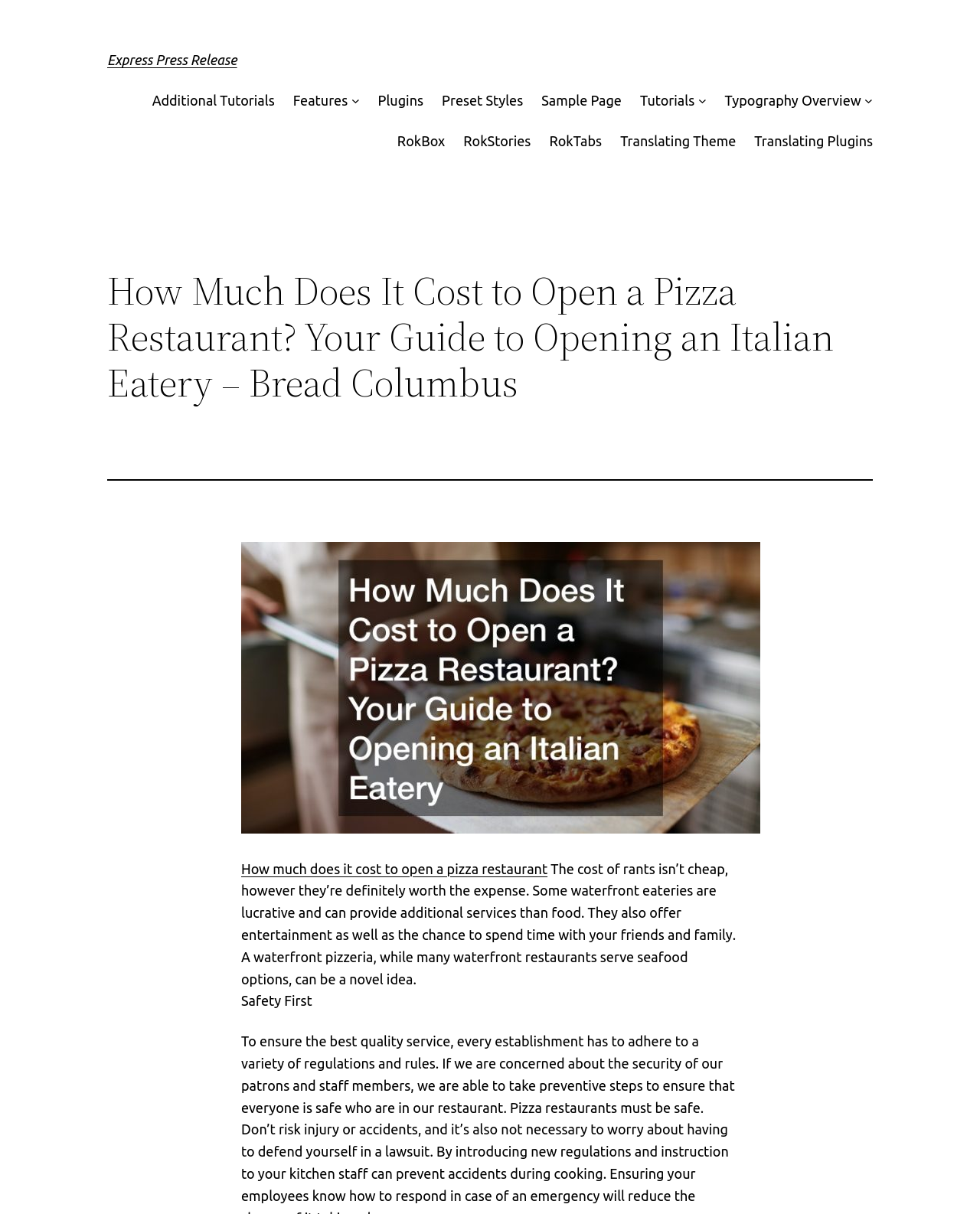Please answer the following question using a single word or phrase: 
What is the main topic of this webpage?

Opening a pizza restaurant